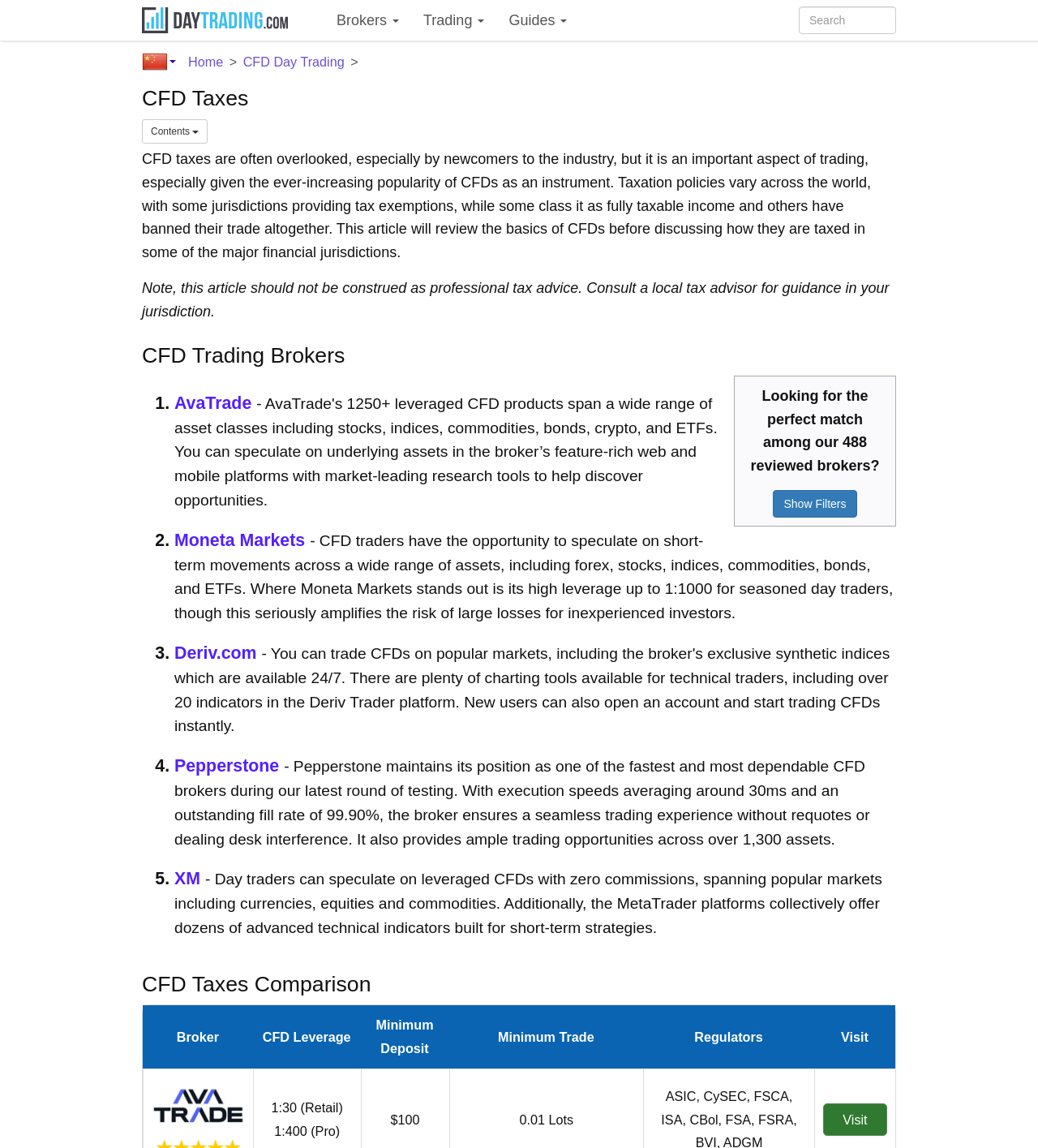Please identify the bounding box coordinates of where to click in order to follow the instruction: "Visit AvaTrade".

[0.793, 0.961, 0.855, 0.99]